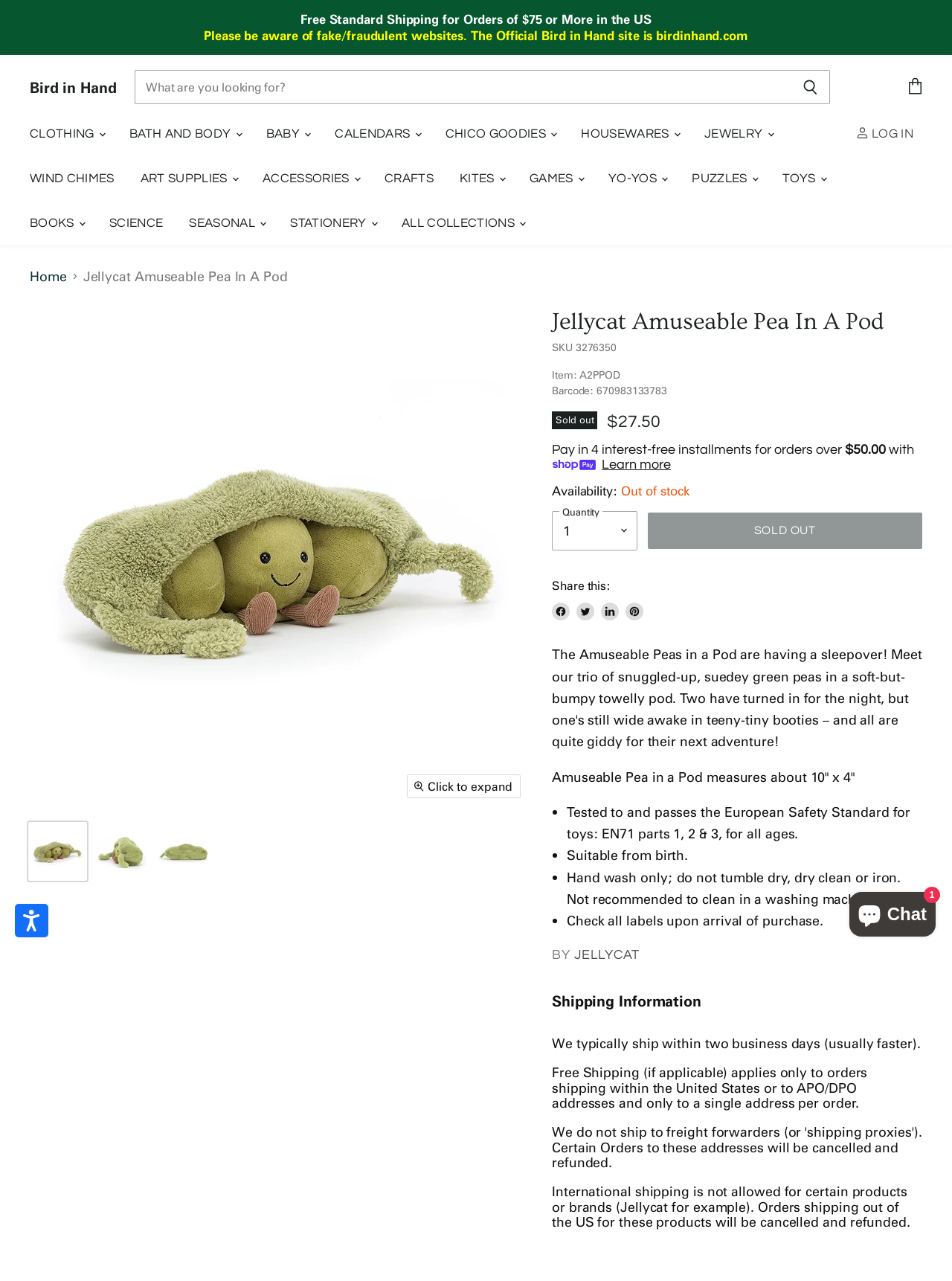Answer the question with a single word or phrase: 
What is the function of the 'Quantity' dropdown menu?

Select quantity